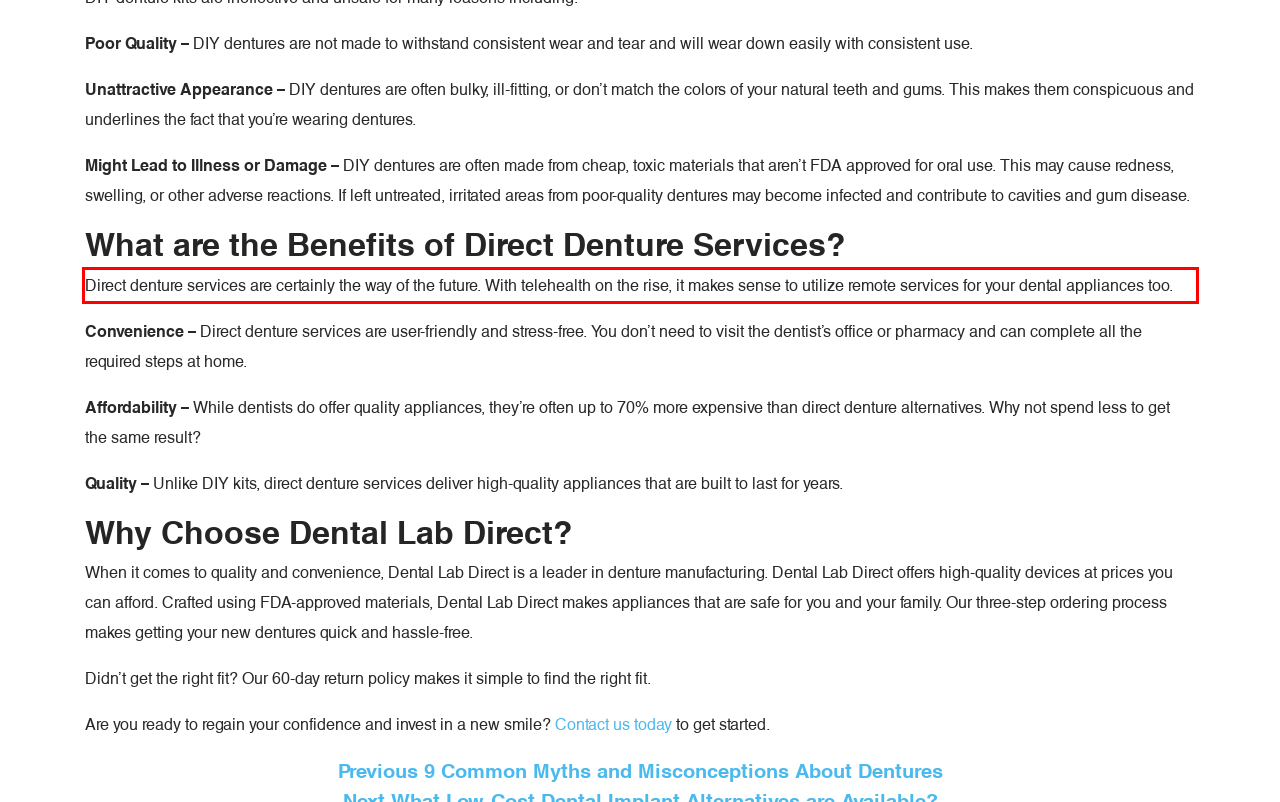Observe the screenshot of the webpage, locate the red bounding box, and extract the text content within it.

Direct denture services are certainly the way of the future. With telehealth on the rise, it makes sense to utilize remote services for your dental appliances too.